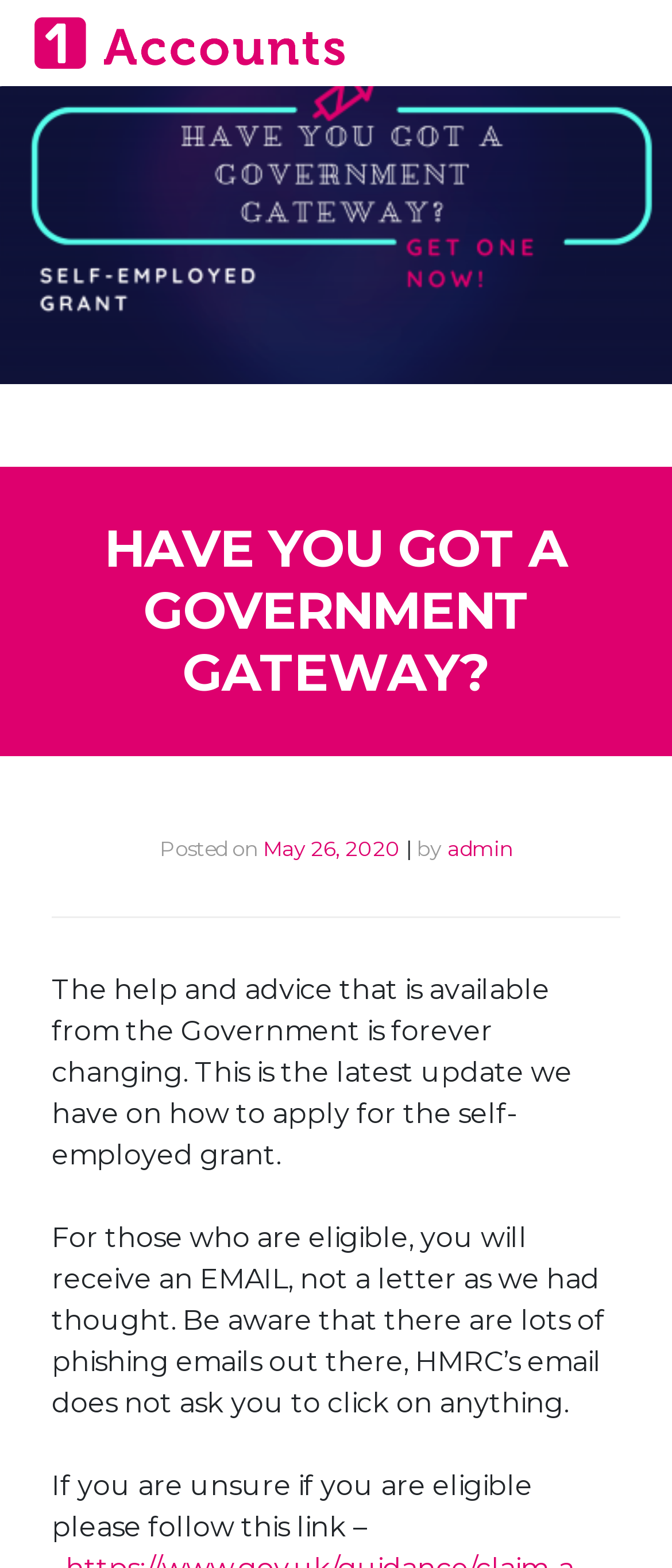What is the name of the website? Based on the image, give a response in one word or a short phrase.

1Accounts